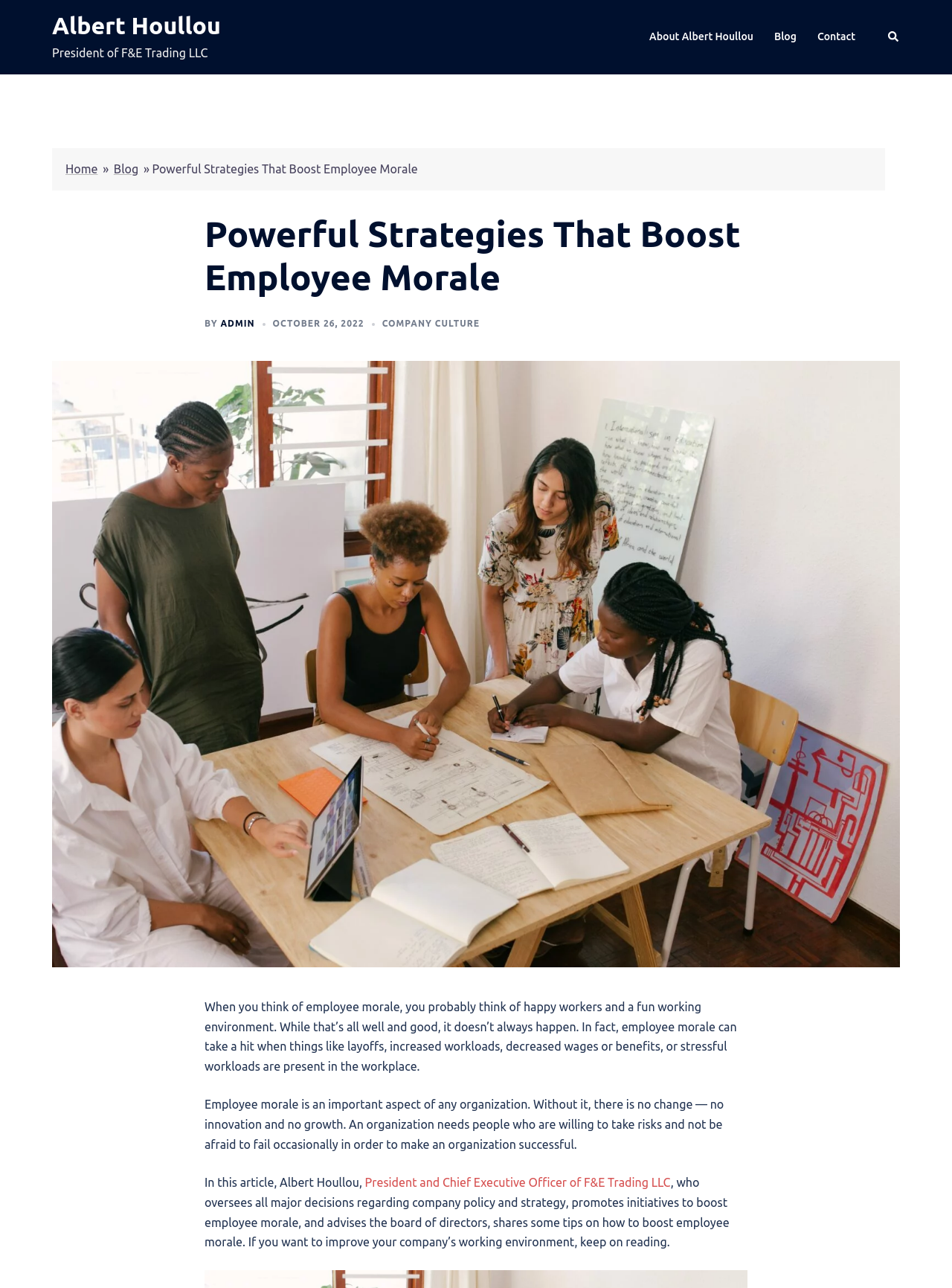Please provide the bounding box coordinate of the region that matches the element description: October 26, 2022. Coordinates should be in the format (top-left x, top-left y, bottom-right x, bottom-right y) and all values should be between 0 and 1.

[0.286, 0.247, 0.383, 0.255]